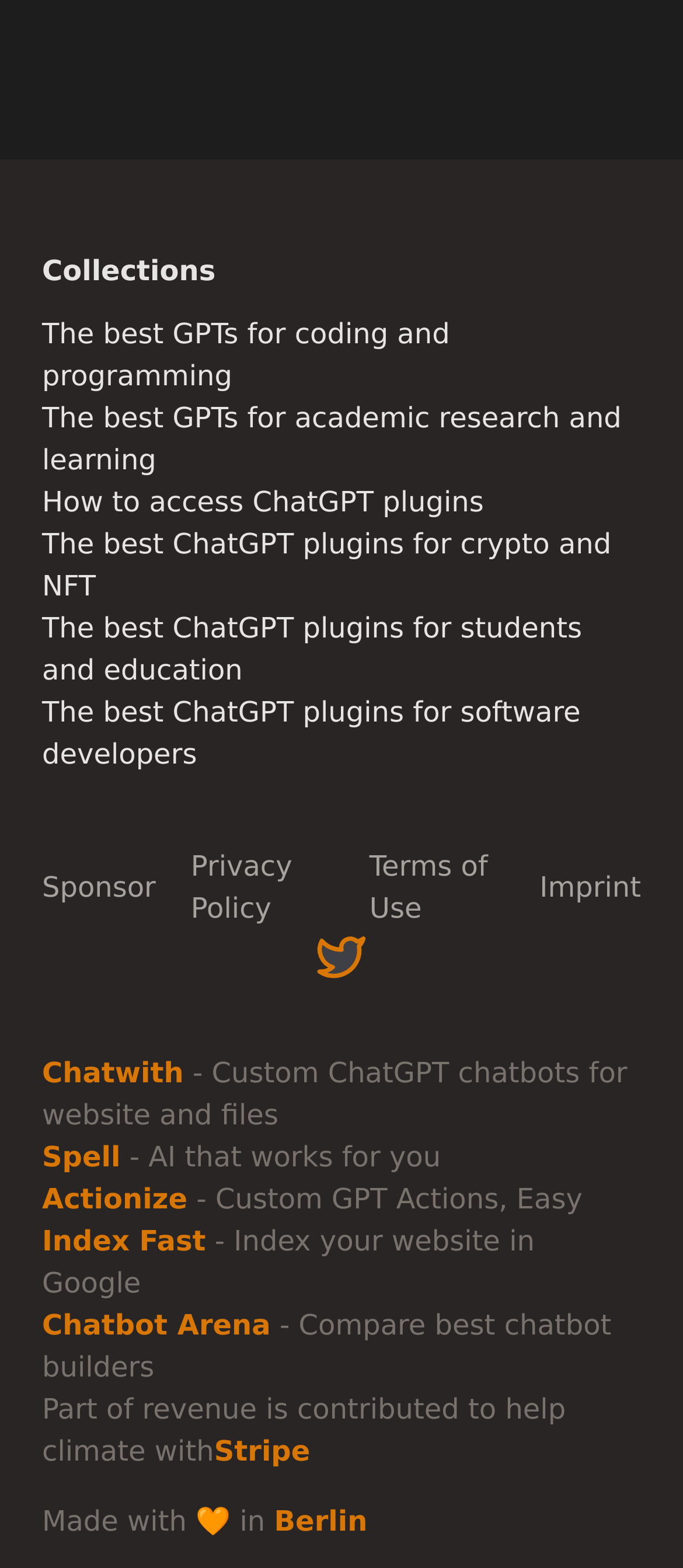What is the theme of the links in the middle section?
Please analyze the image and answer the question with as much detail as possible.

The theme of the links in the middle section is ChatGPT plugins, as evident from the link texts such as 'The best ChatGPT plugins for crypto and NFT', 'The best ChatGPT plugins for students and education', and so on.